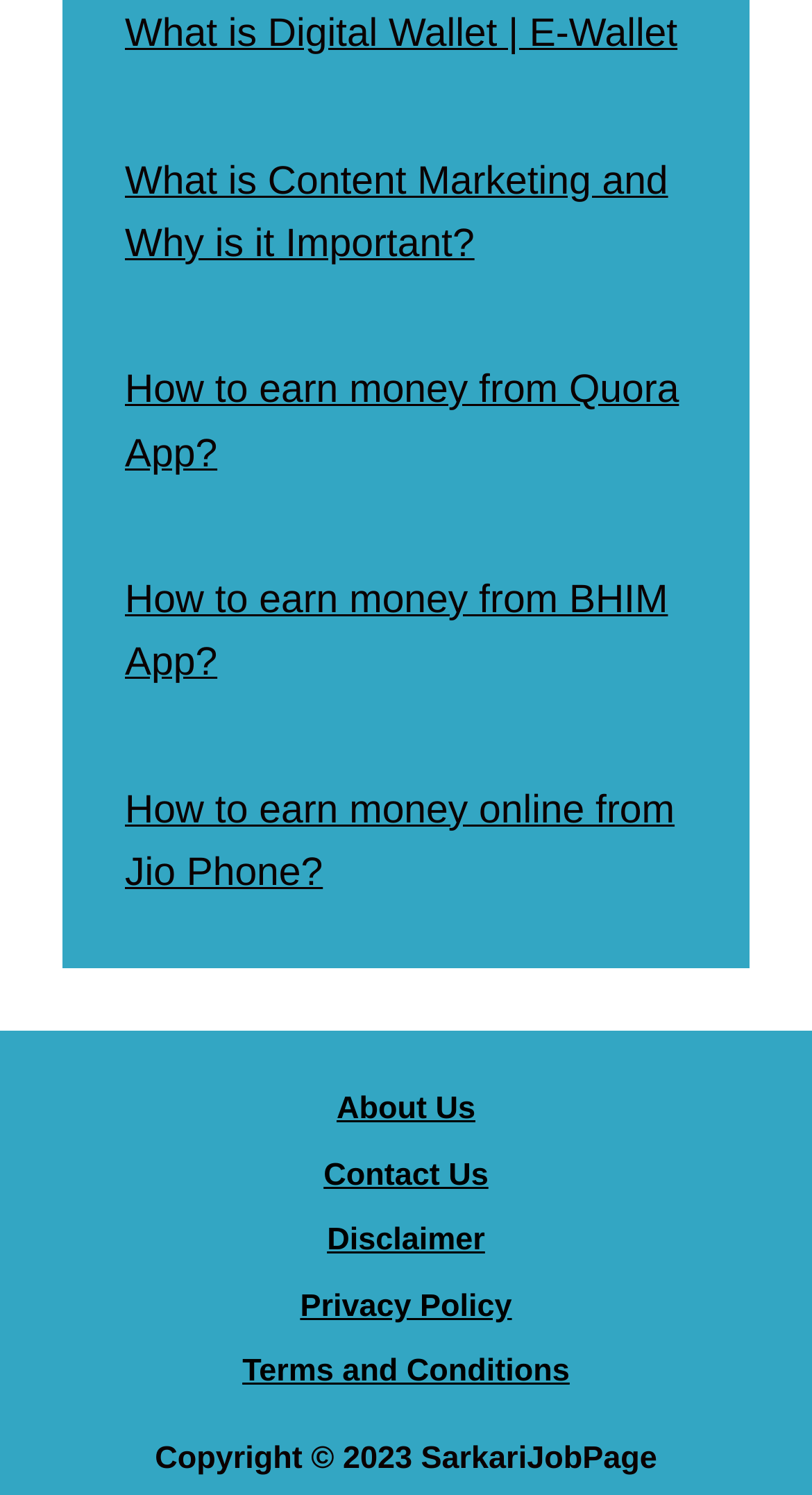What is the last link in the footer section?
From the screenshot, supply a one-word or short-phrase answer.

Terms and Conditions